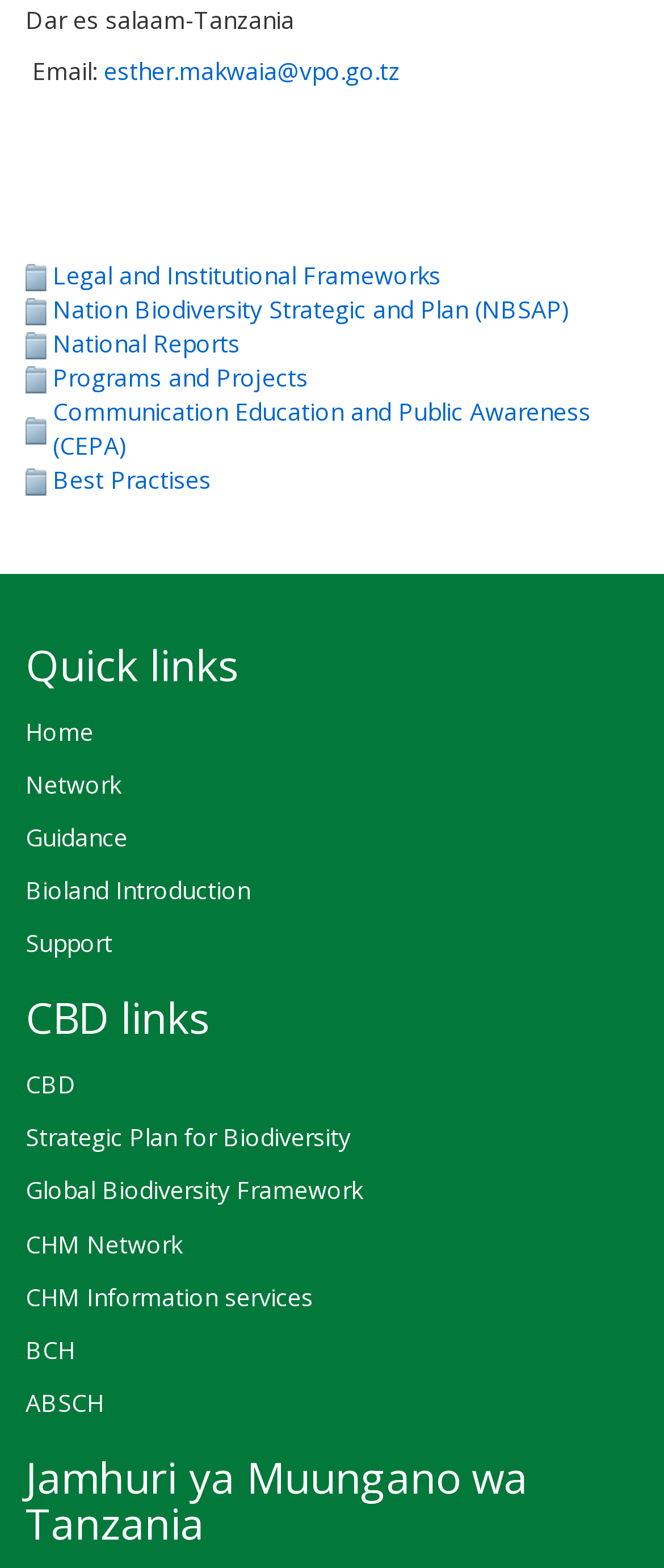Could you indicate the bounding box coordinates of the region to click in order to complete this instruction: "Access the 'Communication Education and Public Awareness (CEPA)' page".

[0.079, 0.251, 0.89, 0.294]